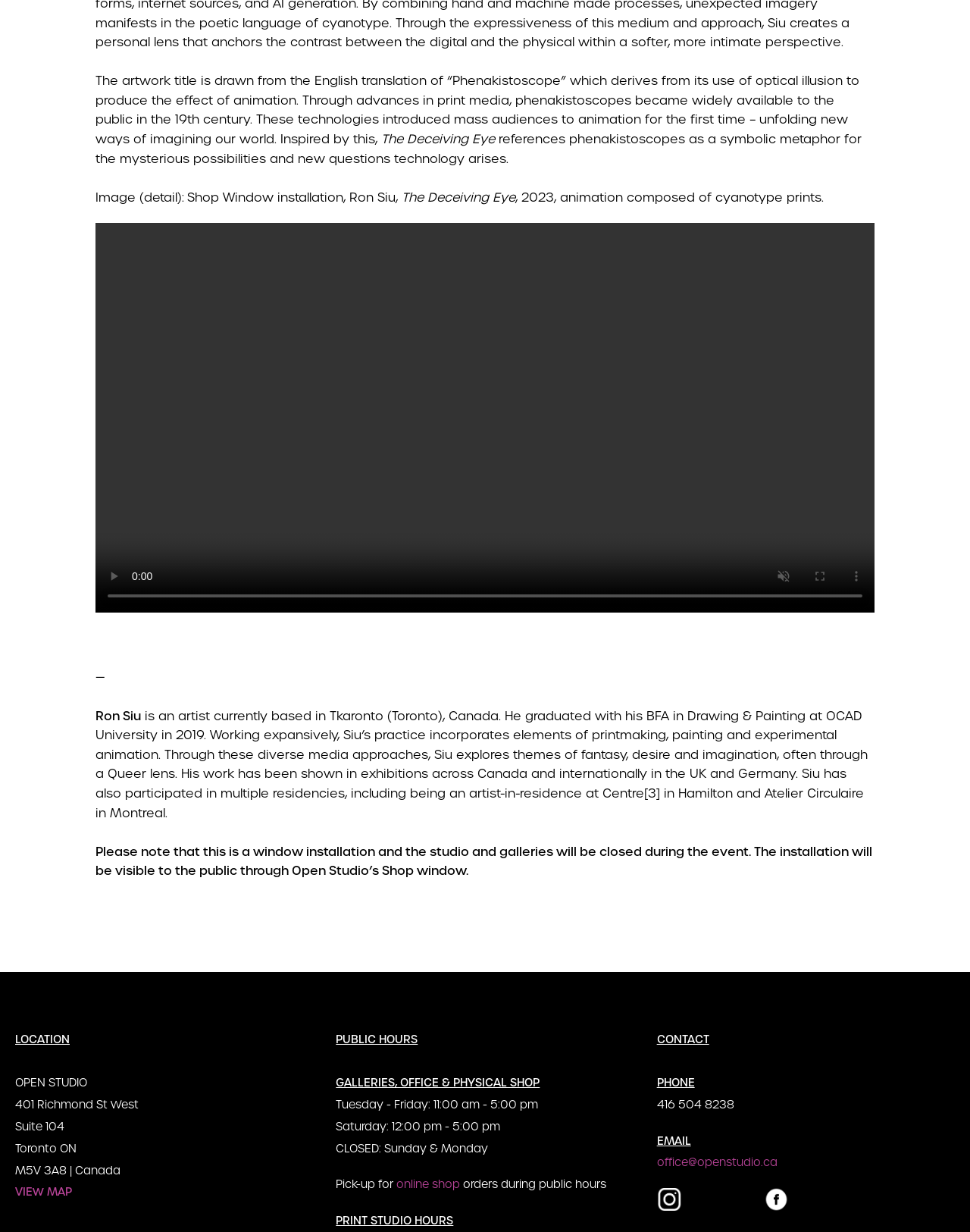Determine the bounding box coordinates for the HTML element described here: "online shop".

[0.409, 0.955, 0.474, 0.968]